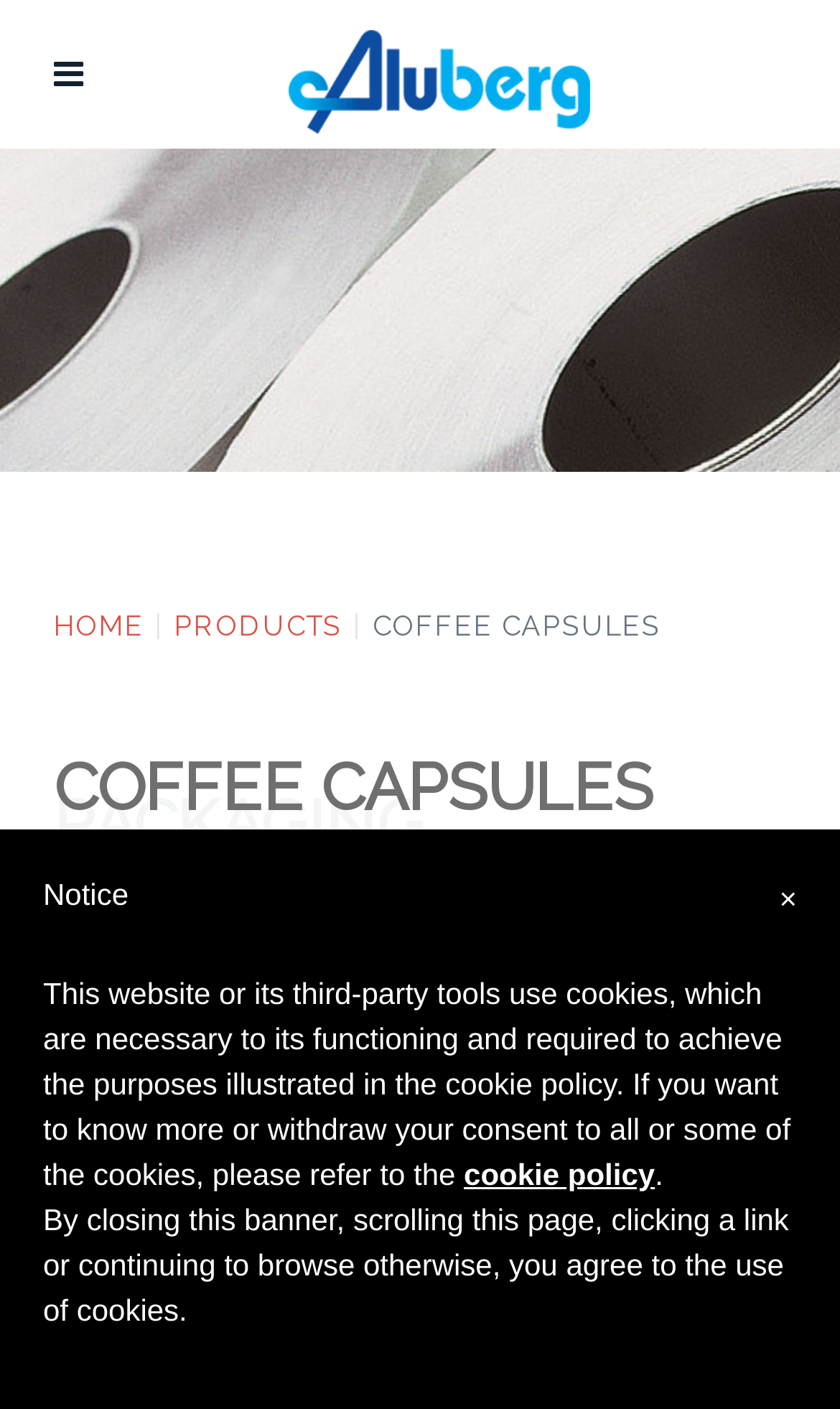Provide the bounding box coordinates of the UI element this sentence describes: "cookie policy".

[0.552, 0.821, 0.78, 0.846]